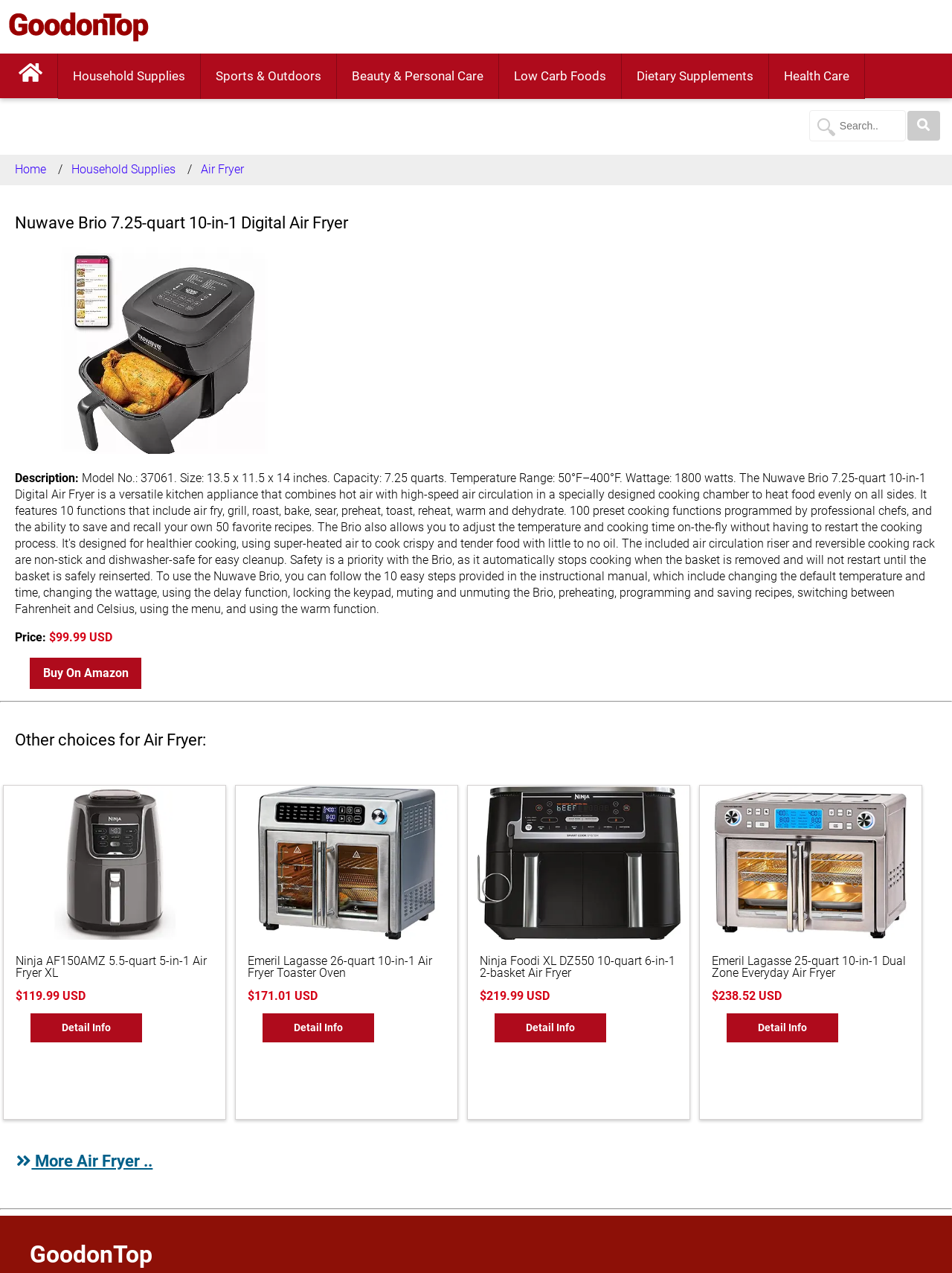Analyze the image and provide a detailed answer to the question: What is the temperature range of the Nuwave Brio air fryer?

The temperature range of the Nuwave Brio air fryer is mentioned in the product description section, which is 50°F–400°F.